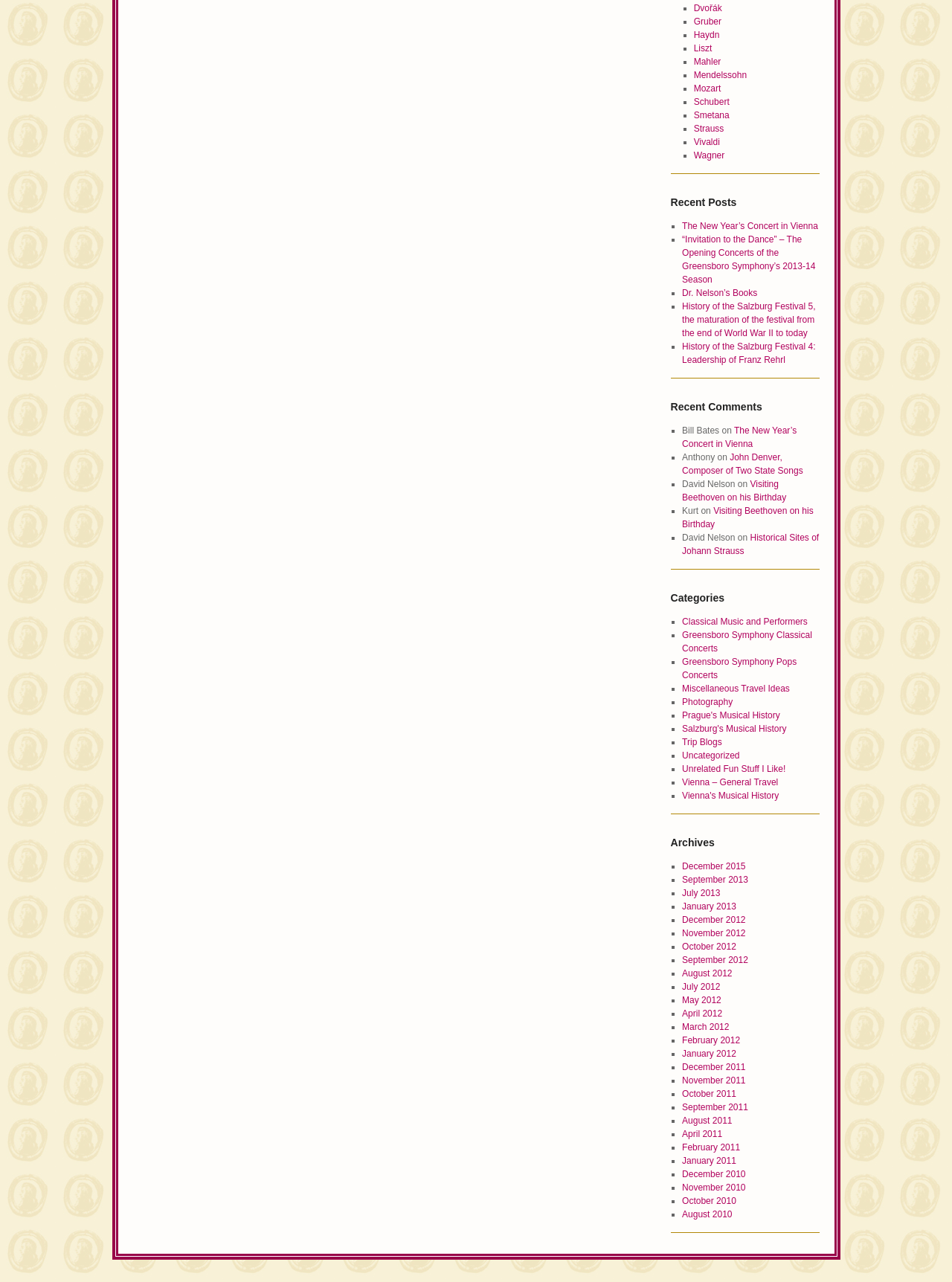Using the provided element description: "Dr. Nelson’s Books", determine the bounding box coordinates of the corresponding UI element in the screenshot.

[0.716, 0.225, 0.796, 0.233]